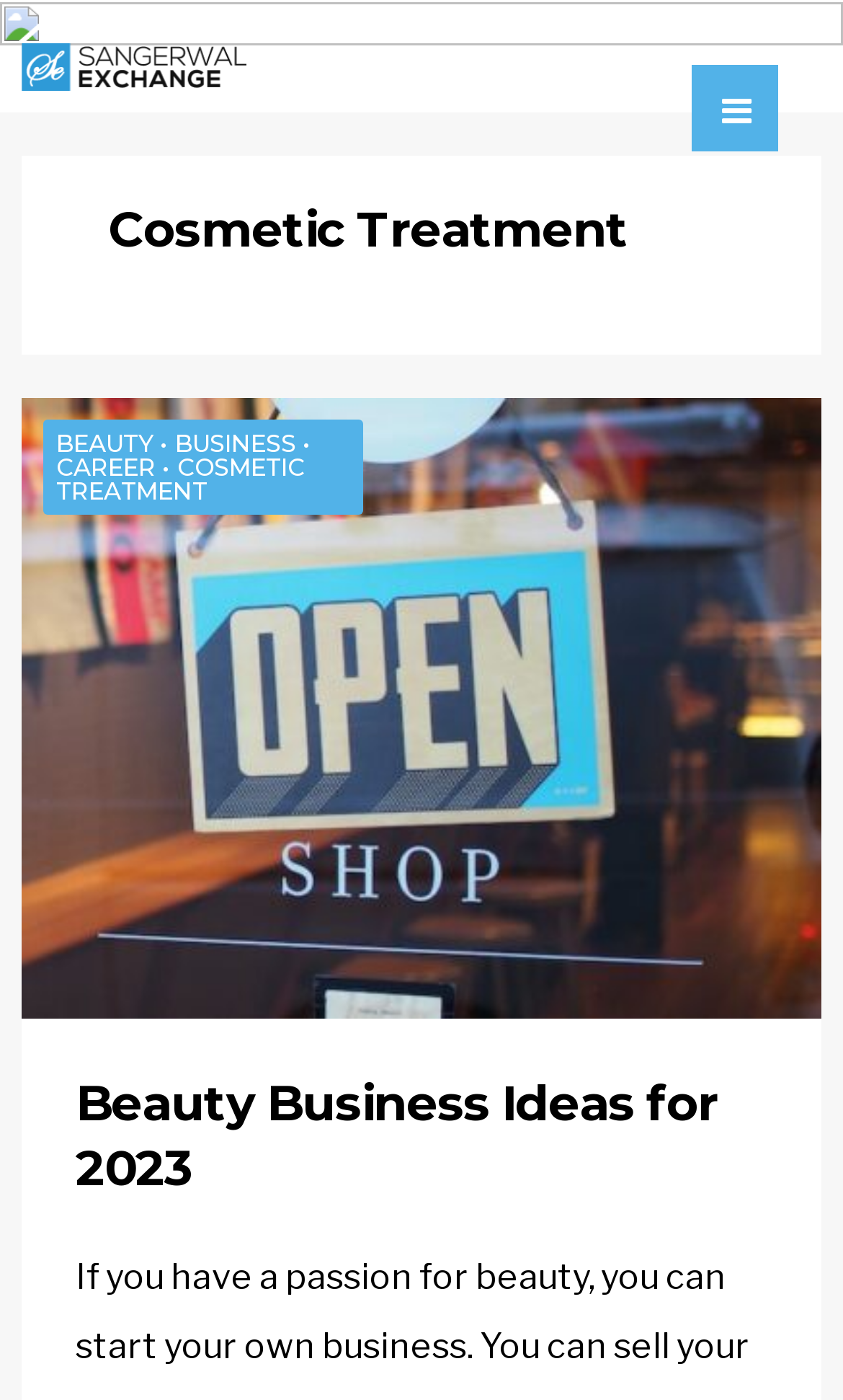Provide a short answer to the following question with just one word or phrase: What is the symbol on the top-right corner of the webpage?

